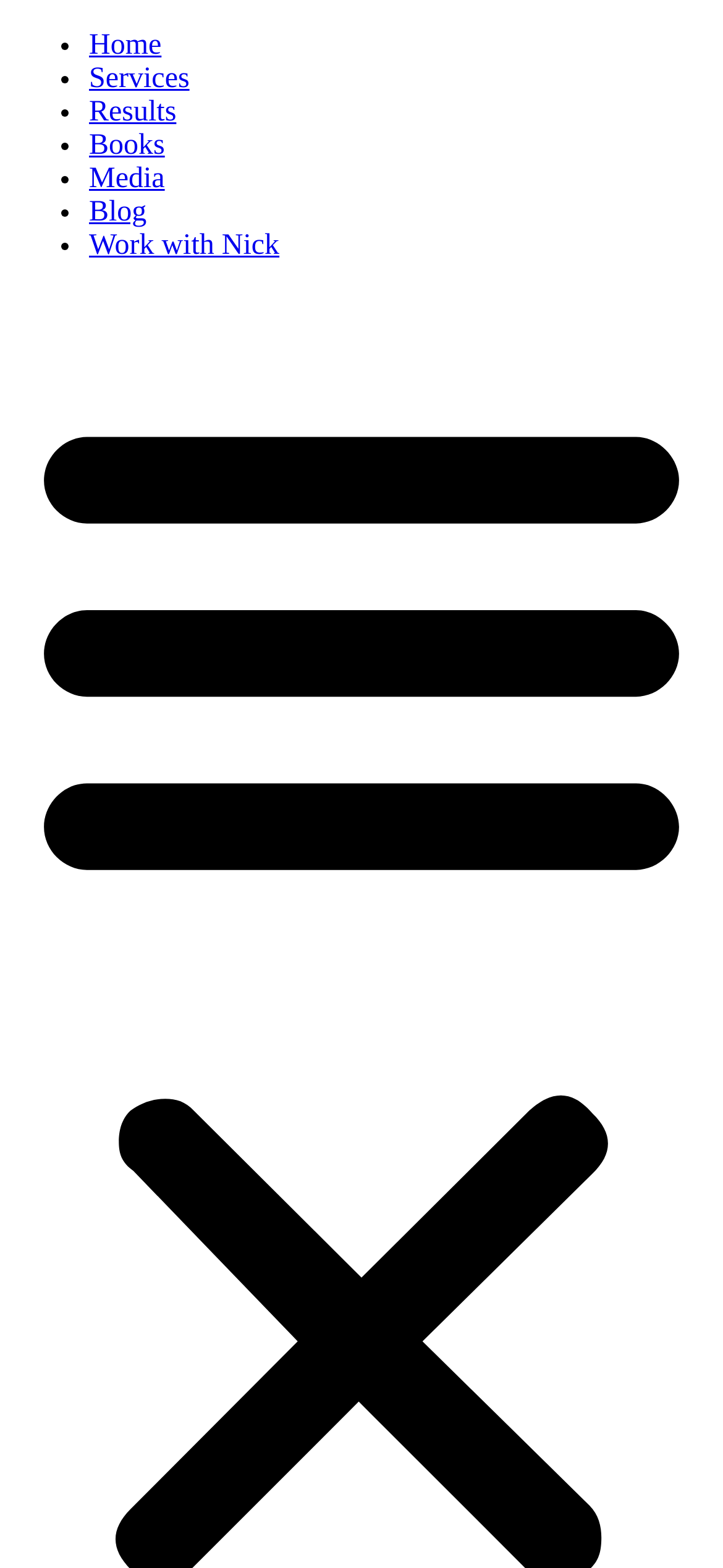Give a detailed account of the webpage's layout and content.

The webpage is titled "The Rise of Generative AI" and has a navigation menu at the top with 6 links: "Home", "Services", "Results", "Books", "Media", and "Blog", each preceded by a bullet point. The links are aligned horizontally, with "Home" on the left and "Blog" on the right. Below the navigation menu, the main content of the page begins, which discusses the significance of ChatGPT for businesses, highlighting its ability to provide fast and natural on-demand answers.